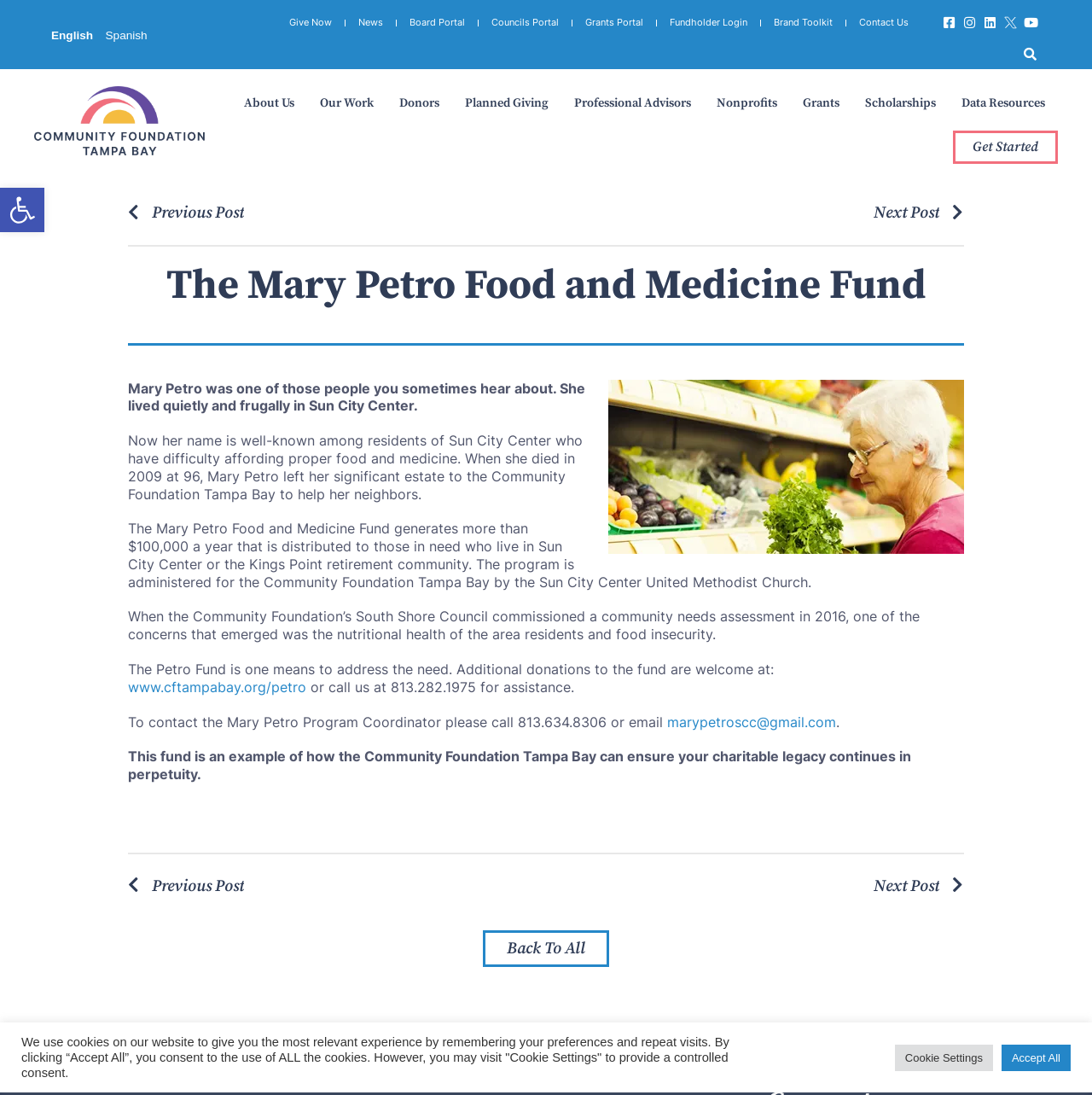Detail the various sections and features present on the webpage.

The webpage is about the Mary Petro Food and Medicine Fund, which is a charitable organization that provides assistance to residents of Sun City Center and the Kings Point retirement community who struggle to afford food and medicine. 

At the top of the page, there is a toolbar with an accessibility button on the left and language options (English and Spanish) on the right. Below the toolbar, there is a navigation menu with links to various sections of the website, including "Give Now", "News", "Board Portal", and others. 

On the left side of the page, there is a section with social media links, including Facebook, Instagram, LinkedIn, and YouTube. Next to the social media links, there is a search bar. 

The main content of the page is divided into sections. The first section has a heading that reads "The Mary Petro Food and Medicine Fund" and provides a brief introduction to Mary Petro, who left her estate to the Community Foundation Tampa Bay to help her neighbors. 

The following sections describe the Mary Petro Food and Medicine Fund, its purpose, and how it addresses the need for nutritional health and food security in the area. There are also links to donate to the fund and contact information for the program coordinator. 

At the bottom of the page, there are links to previous and next posts, as well as a "Back to All" button. There is also a cookie consent notification with options to accept all cookies or customize cookie settings.